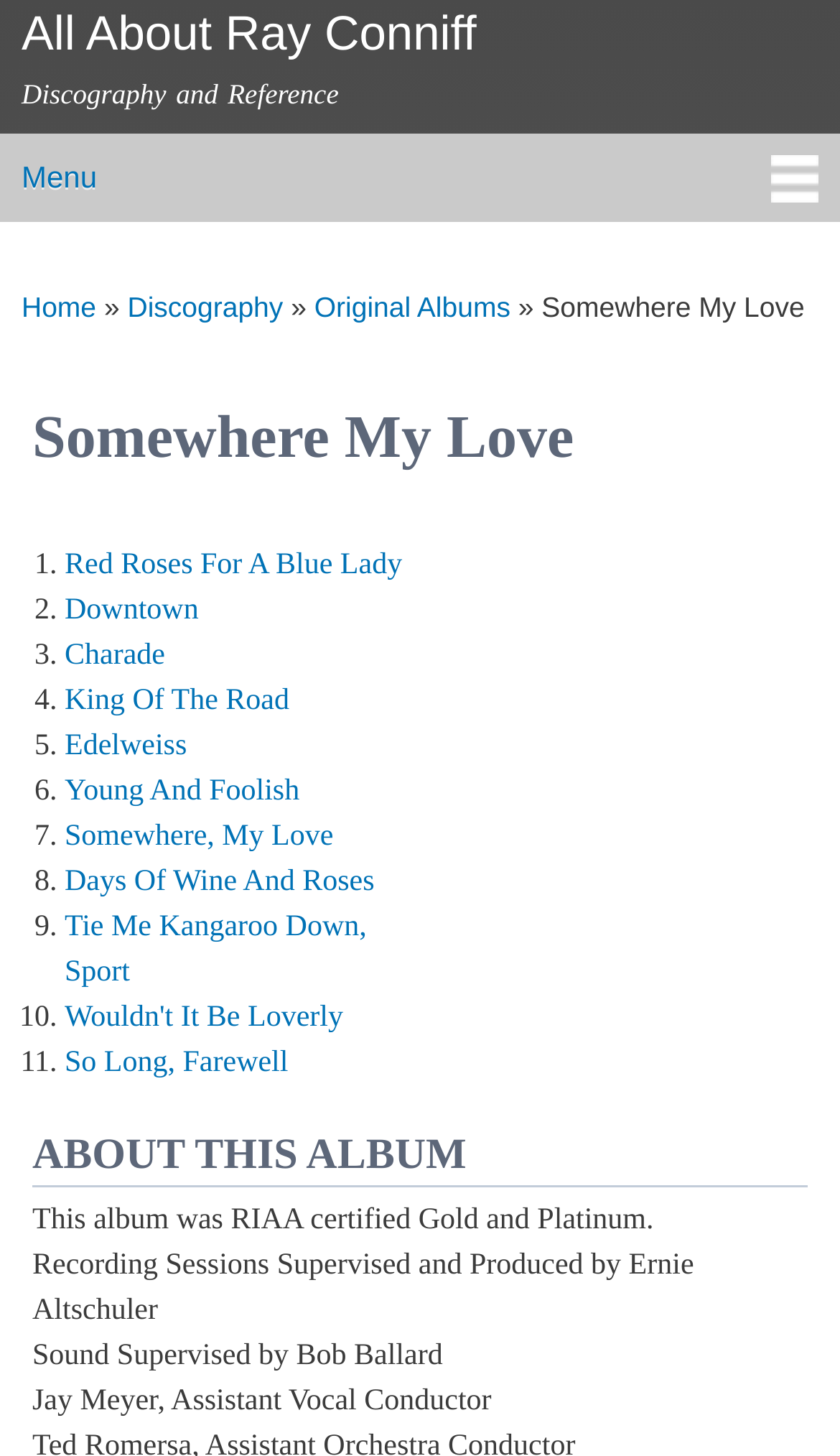Who supervised the recording sessions?
Please use the image to deliver a detailed and complete answer.

I found the static text 'Recording Sessions Supervised and Produced by Ernie Altschuler' with bounding box coordinates [0.038, 0.858, 0.826, 0.911], which indicates that Ernie Altschuler supervised the recording sessions.